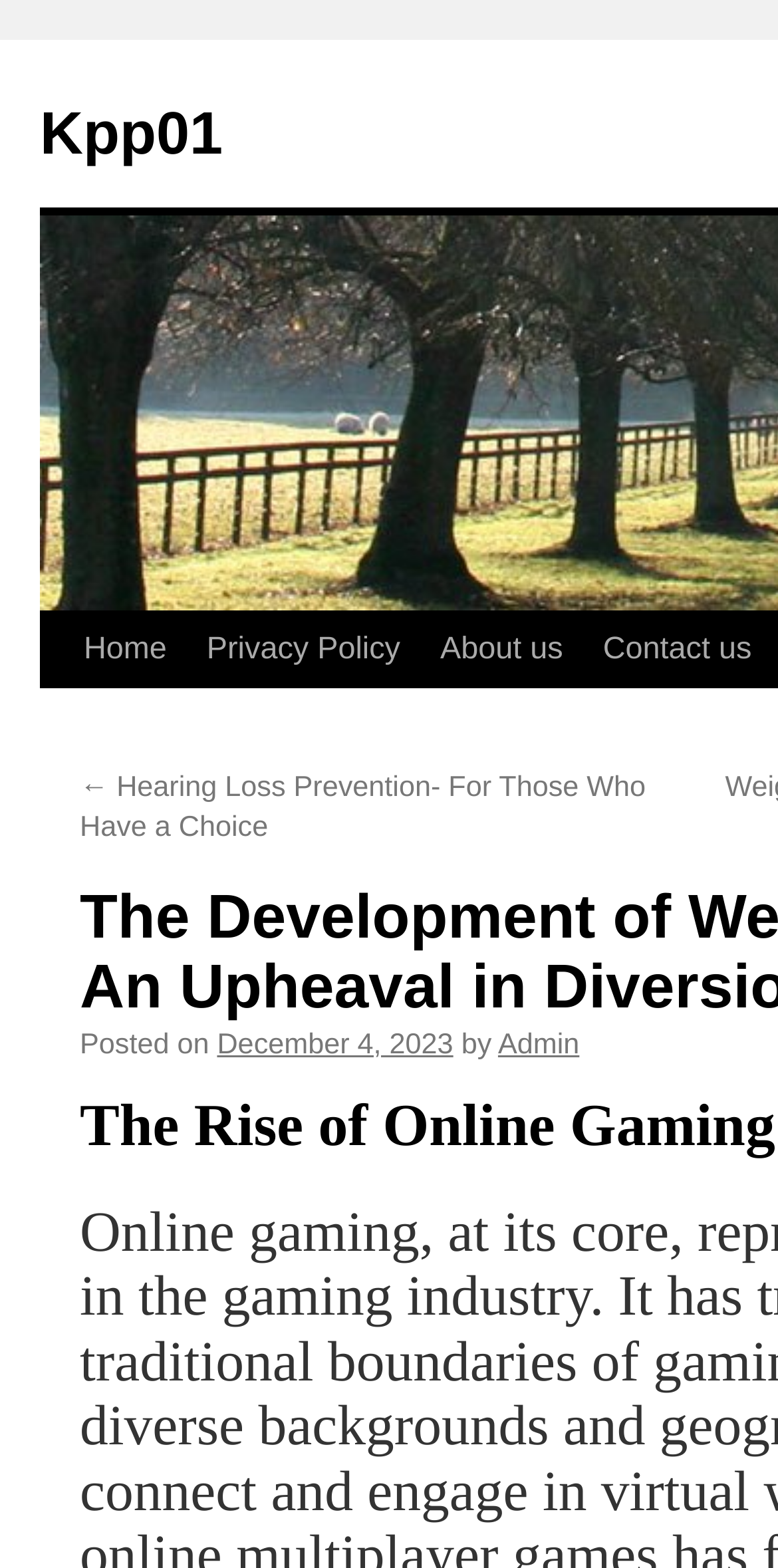How many links are there in the sidebar?
Offer a detailed and full explanation in response to the question.

I counted the number of links in the sidebar, which are '← Hearing Loss Prevention- For Those Who Have a Choice' and 'Skip to content'. Therefore, there are 2 links in the sidebar.